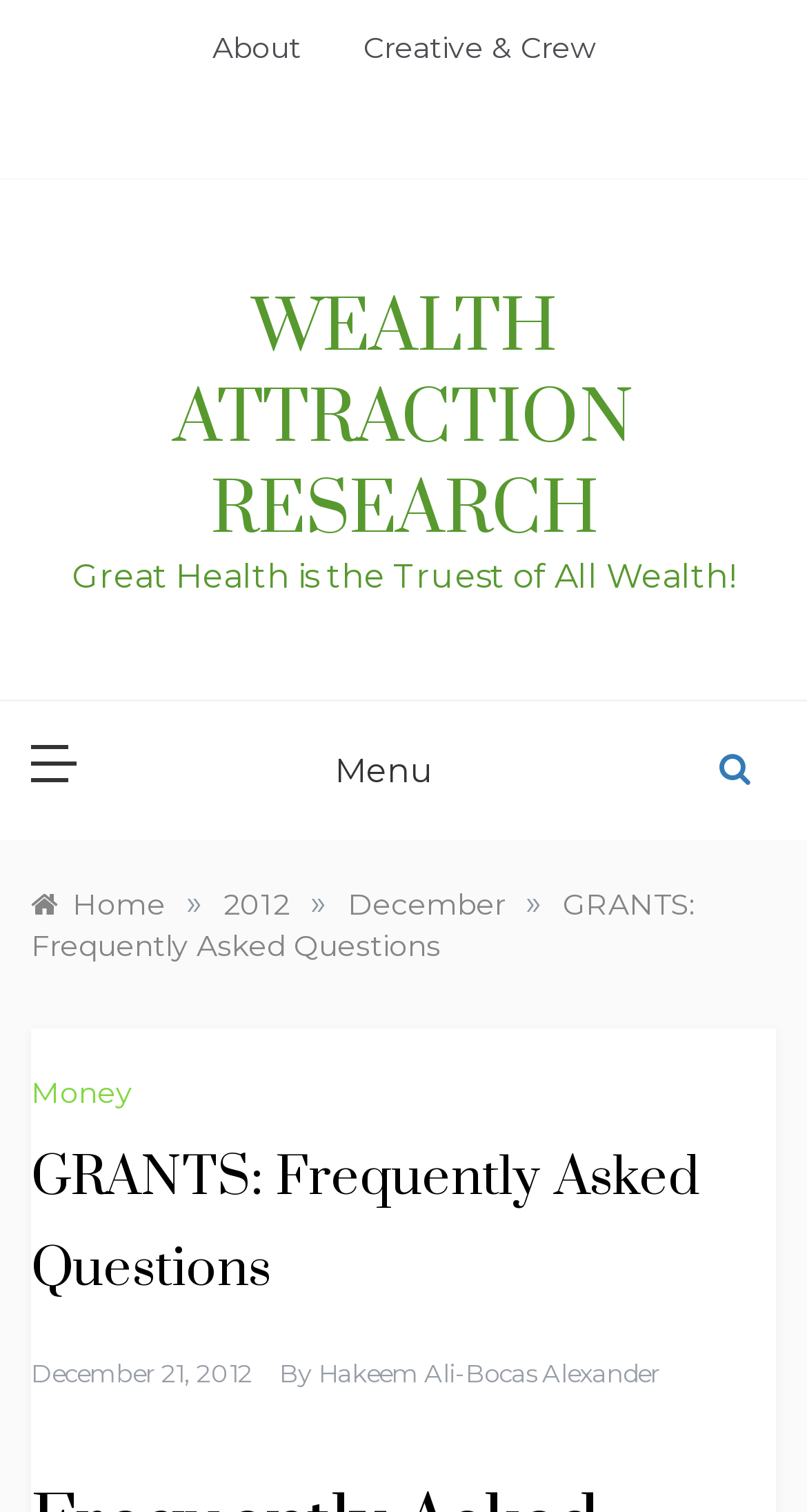Refer to the screenshot and give an in-depth answer to this question: What is the name of the research organization?

Based on the webpage structure, I found a heading element 'WEALTH ATTRACTION RESEARCH' which is likely to be the name of the research organization.